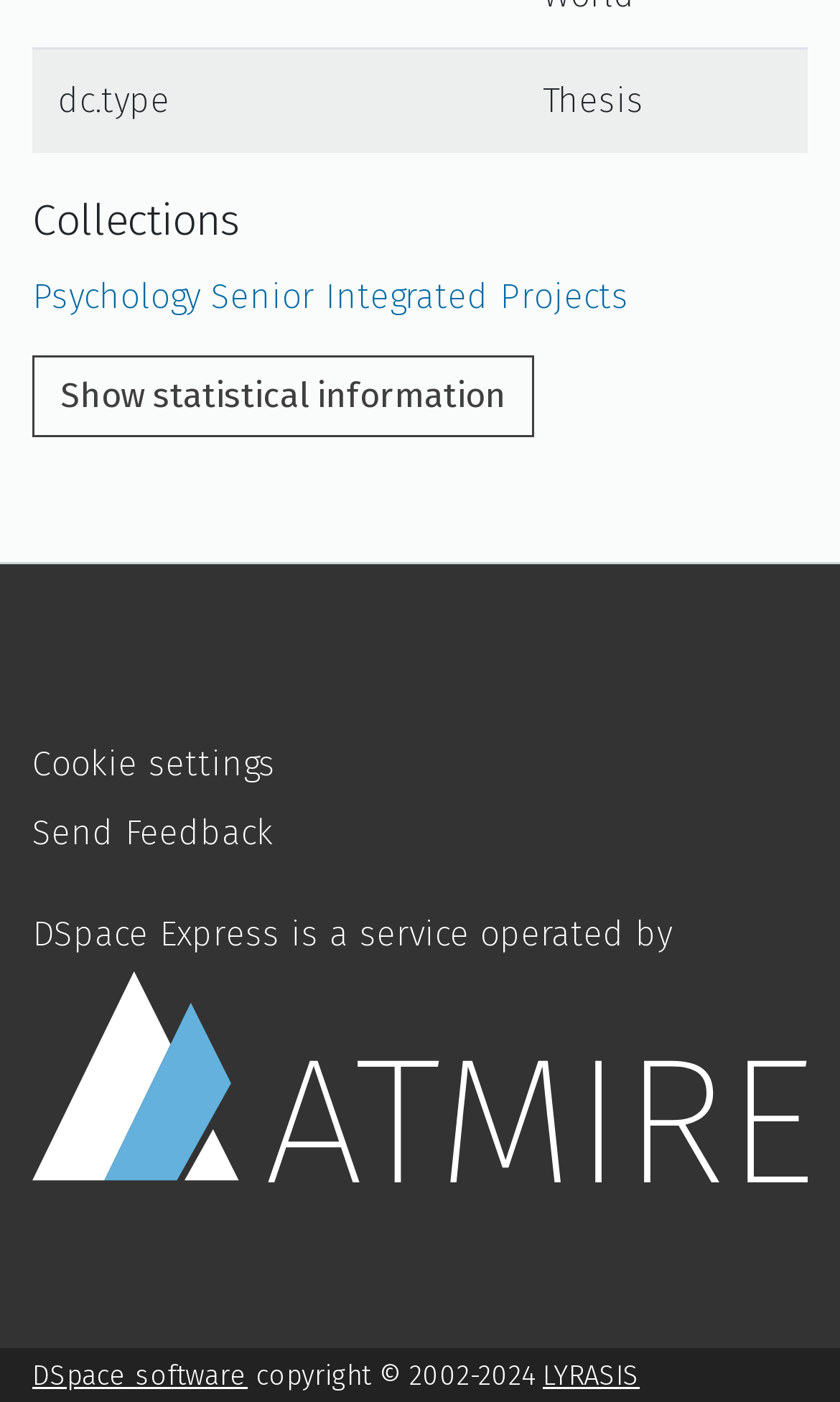Using the format (top-left x, top-left y, bottom-right x, bottom-right y), and given the element description, identify the bounding box coordinates within the screenshot: LYRASIS

[0.646, 0.969, 0.762, 0.992]